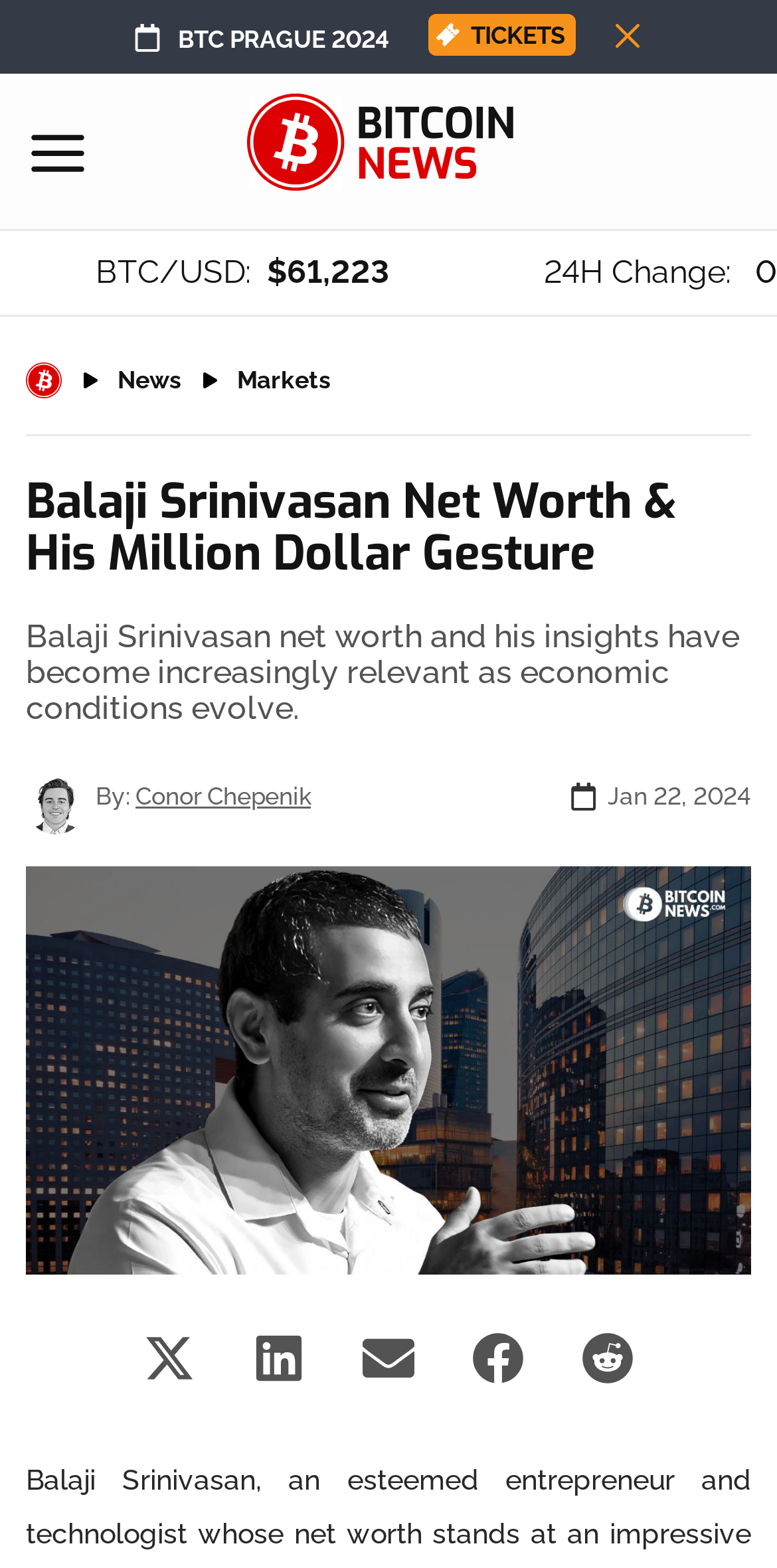Using the provided element description "aria-label="Share on linkedin"", determine the bounding box coordinates of the UI element.

[0.301, 0.838, 0.417, 0.895]